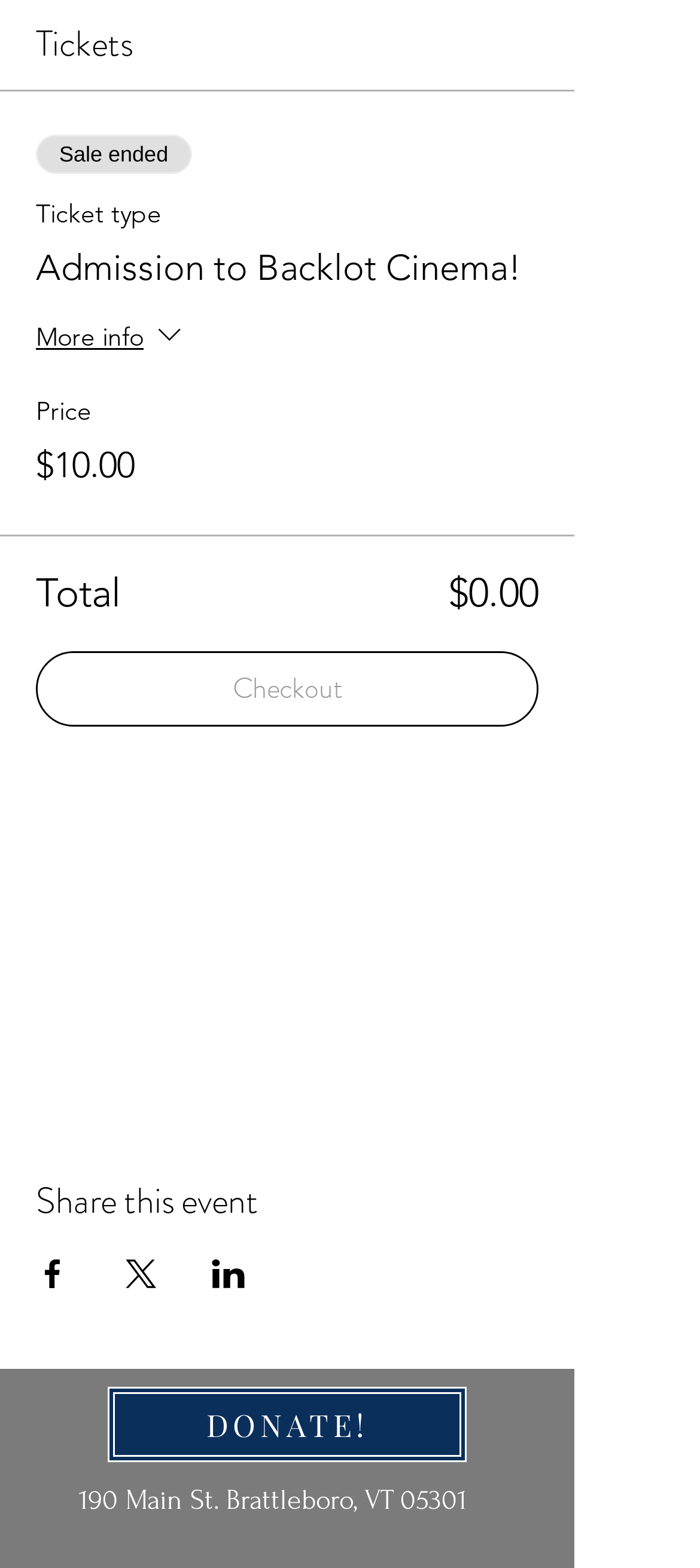Please provide a comprehensive answer to the question below using the information from the image: What is the name of the movie being described?

The webpage appears to be describing a movie, and the title 'Midsommar' is mentioned multiple times in the text, indicating that it is the name of the movie being discussed.